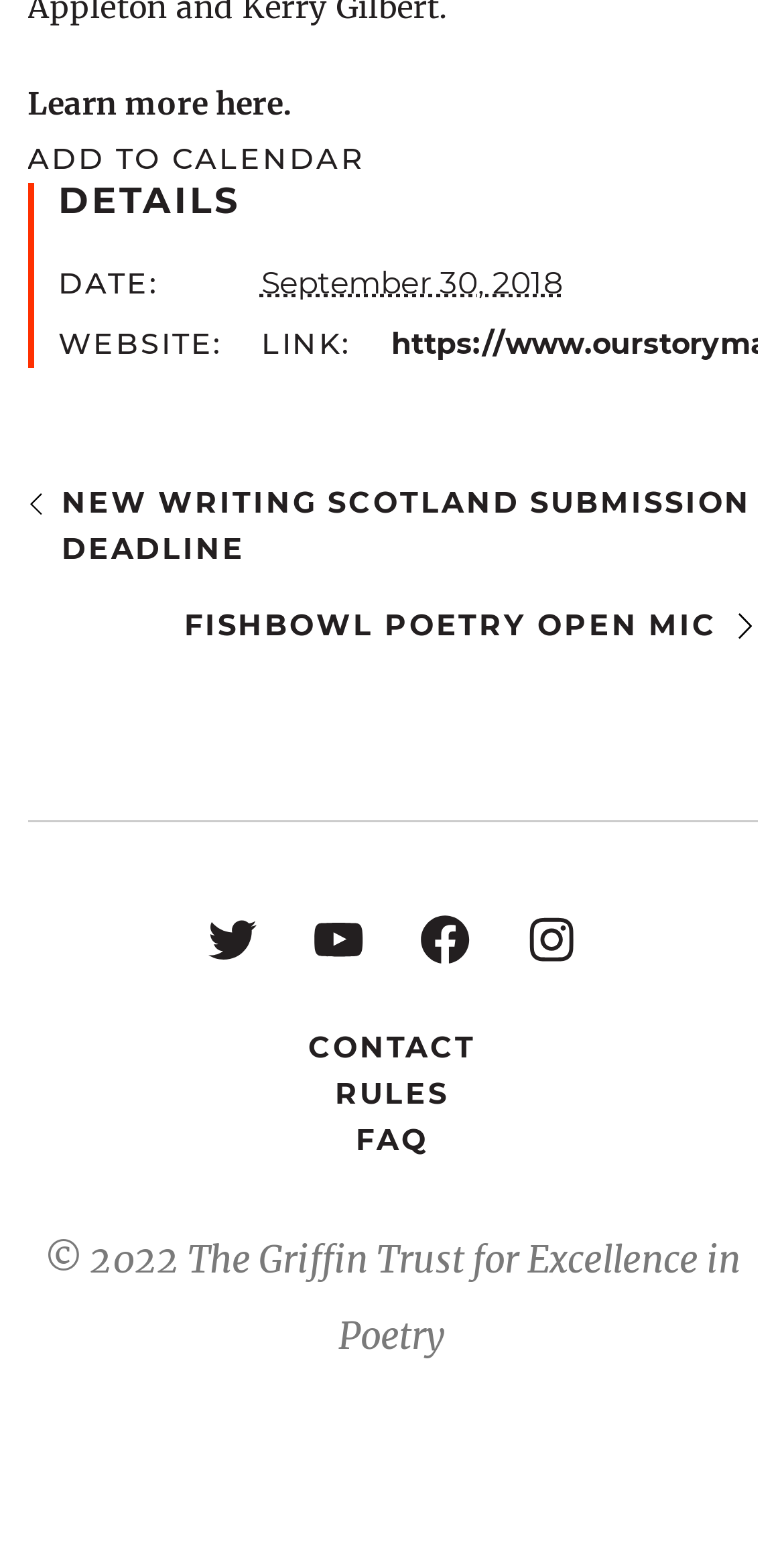Please identify the bounding box coordinates of the area that needs to be clicked to fulfill the following instruction: "Click LEARN to explore more."

None